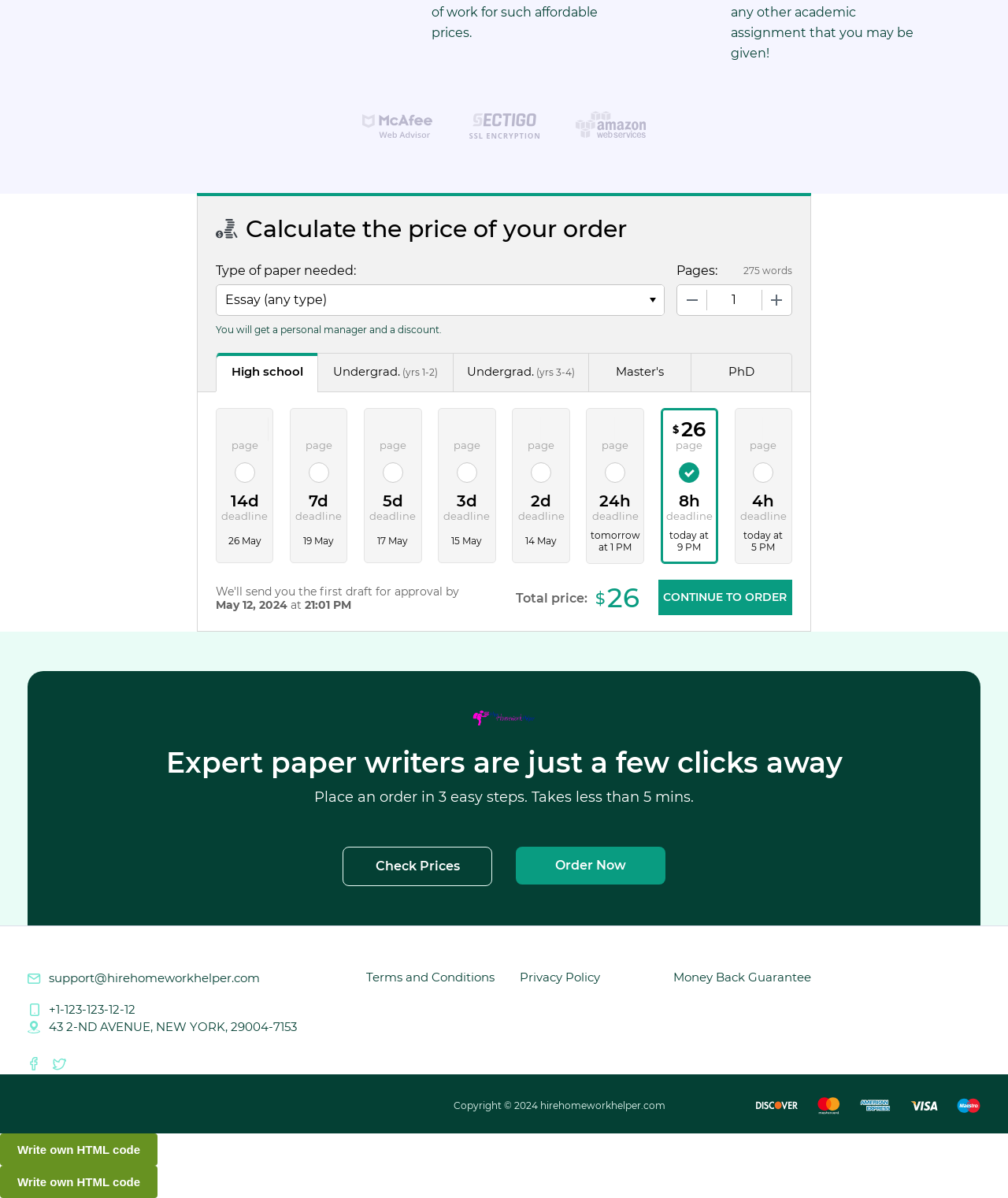What is the default number of pages?
Using the information from the image, answer the question thoroughly.

The default number of pages is 1, which is indicated by the textbox with the value '1' next to the 'Pages:' label.